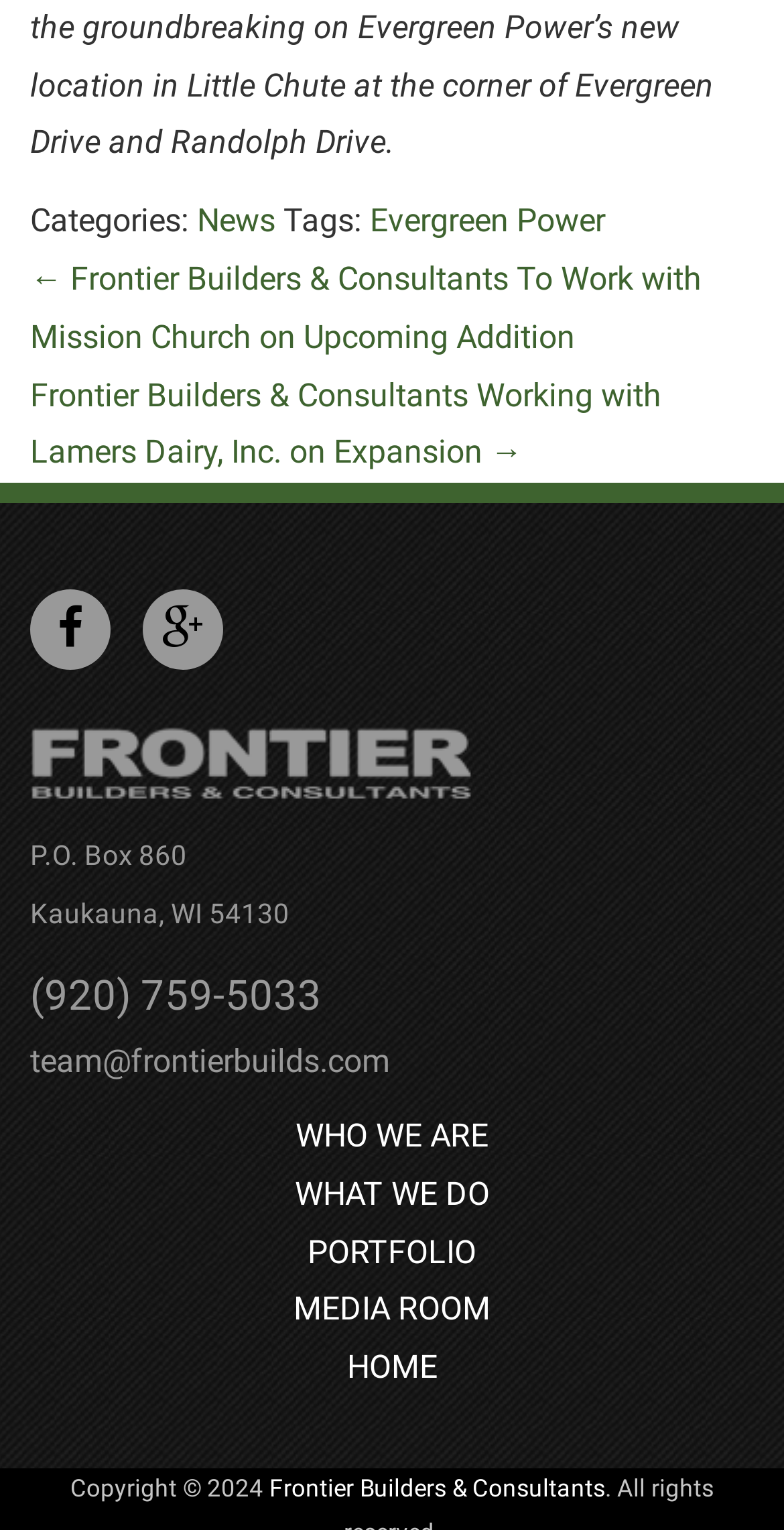Using the provided description: "Portfolio", find the bounding box coordinates of the corresponding UI element. The output should be four float numbers between 0 and 1, in the format [left, top, right, bottom].

[0.038, 0.8, 0.962, 0.838]